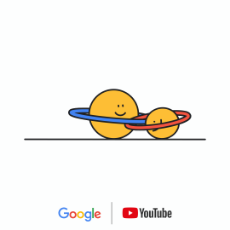What companies are collaborating in this initiative?
Please provide a full and detailed response to the question.

The logos of Google and YouTube are displayed below the spheres, indicating a collaboration between the two companies, likely for an educational campaign initiative that promotes safety and creativity.